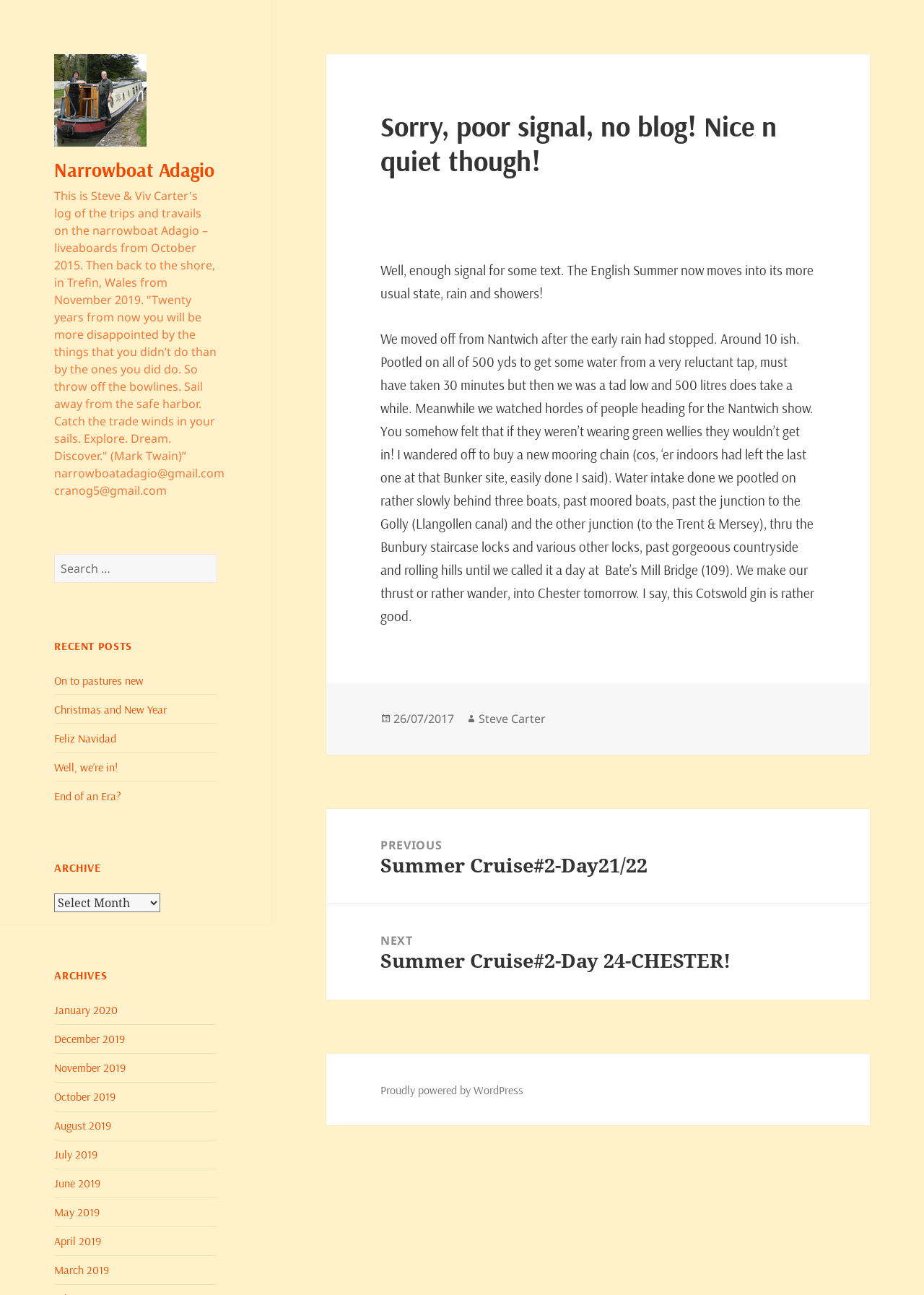Explain in detail what you observe on this webpage.

This webpage is a blog about the travels and experiences of Steve and Viv Carter on their narrowboat, Adagio. The page is divided into several sections. At the top, there is a header section with a link to the blog's title, "Narrowboat Adagio", accompanied by an image. Below this, there is a brief introduction to the blog, which describes the authors' experiences as liveaboards from October 2015 and their return to the shore in November 2019.

To the right of the introduction, there is a search bar with a button labeled "Search". Below this, there is a section titled "RECENT POSTS", which lists five recent blog posts with links to each post. Further down, there is a section titled "ARCHIVE", which provides a dropdown menu to access archived posts organized by month.

The main content of the page is an article titled "Sorry, poor signal, no blog! Nice n quiet though!", which describes the authors' experiences on their narrowboat, including their journey from Nantwich to Chester. The article is accompanied by a footer section that provides information about the post, including the date it was posted and the author's name.

At the bottom of the page, there is a navigation section that provides links to previous and next posts, as well as a content information section that credits the website's platform, WordPress.